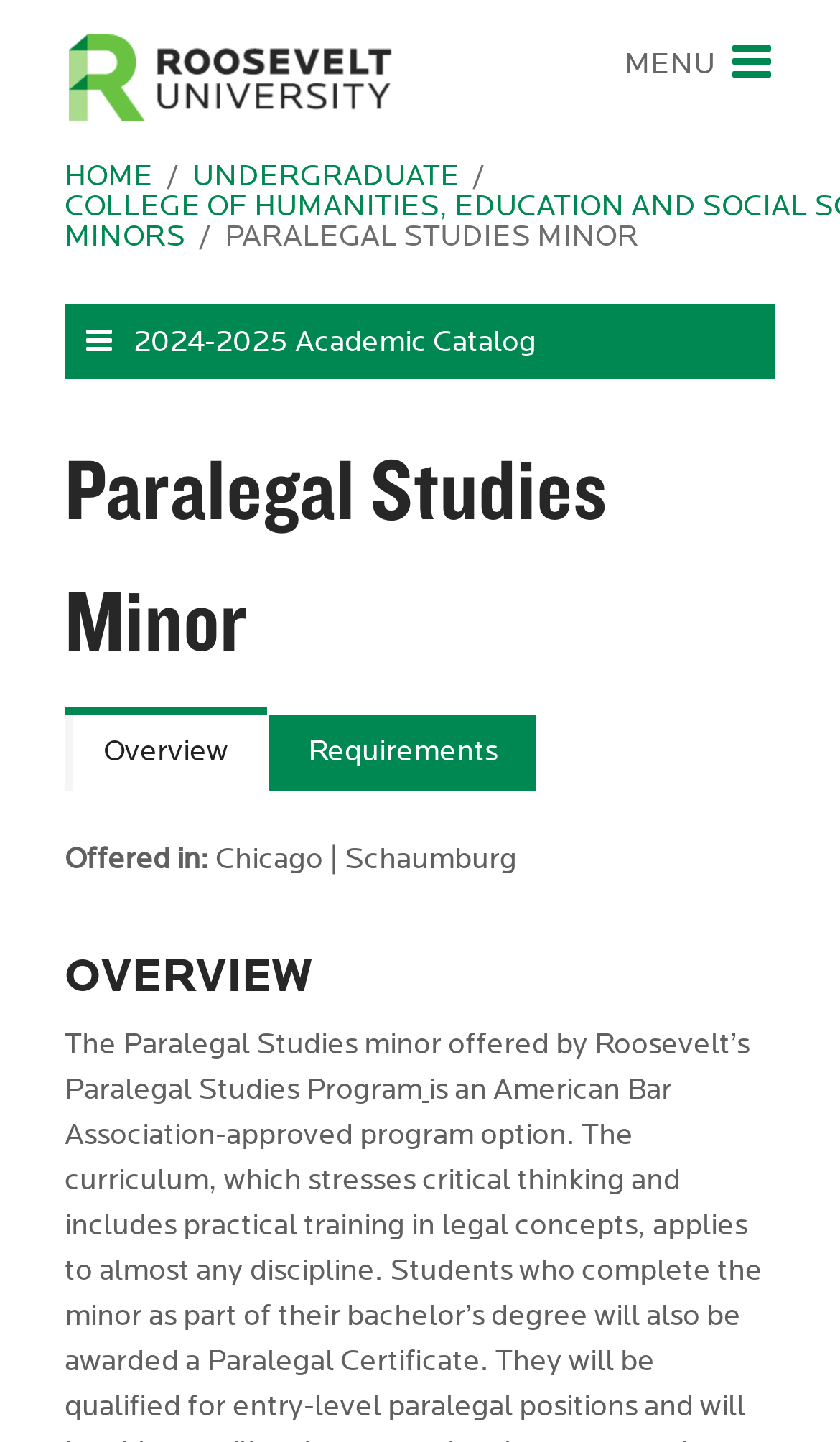Please give a concise answer to this question using a single word or phrase: 
What are the locations where the Paralegal Studies minor is offered?

Chicago | Schaumburg